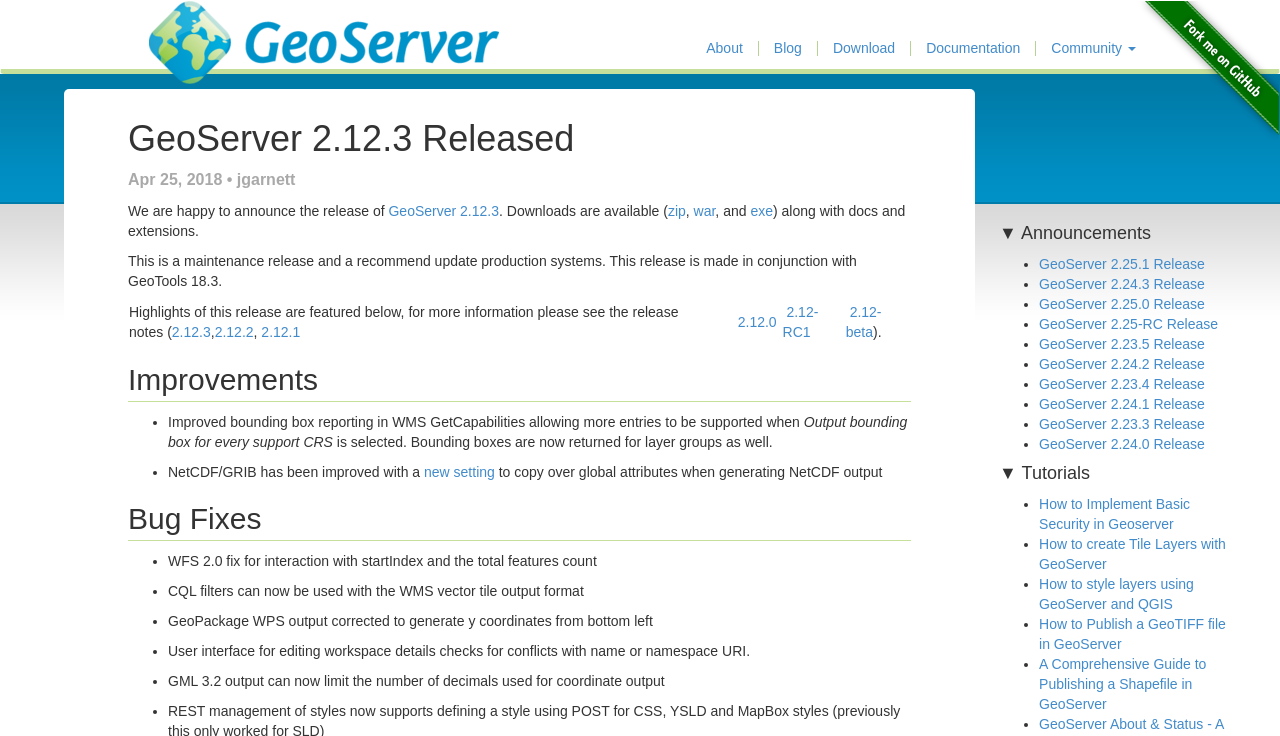Extract the primary header of the webpage and generate its text.

GeoServer 2.12.3 Released